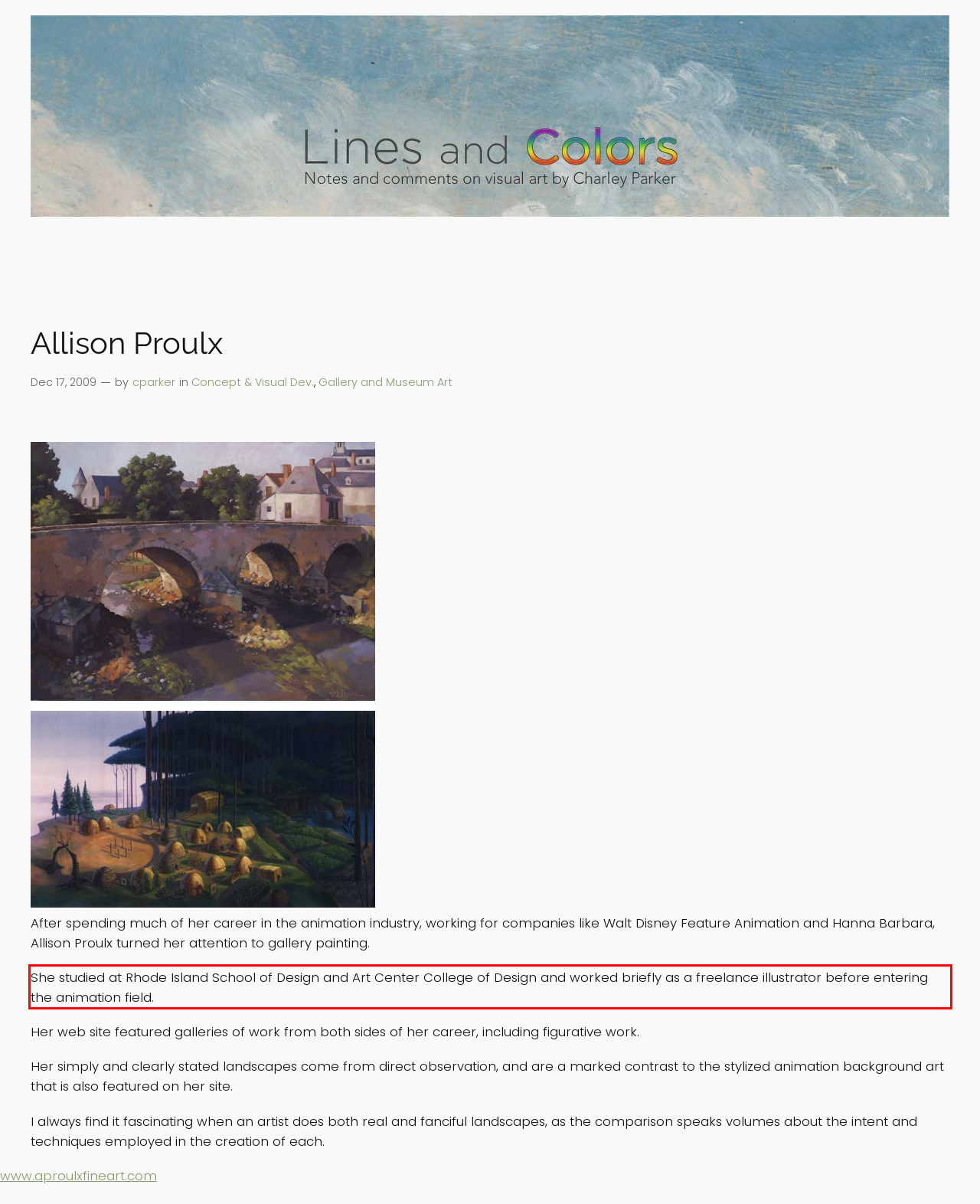There is a UI element on the webpage screenshot marked by a red bounding box. Extract and generate the text content from within this red box.

She studied at Rhode Island School of Design and Art Center College of Design and worked briefly as a freelance illustrator before entering the animation field.